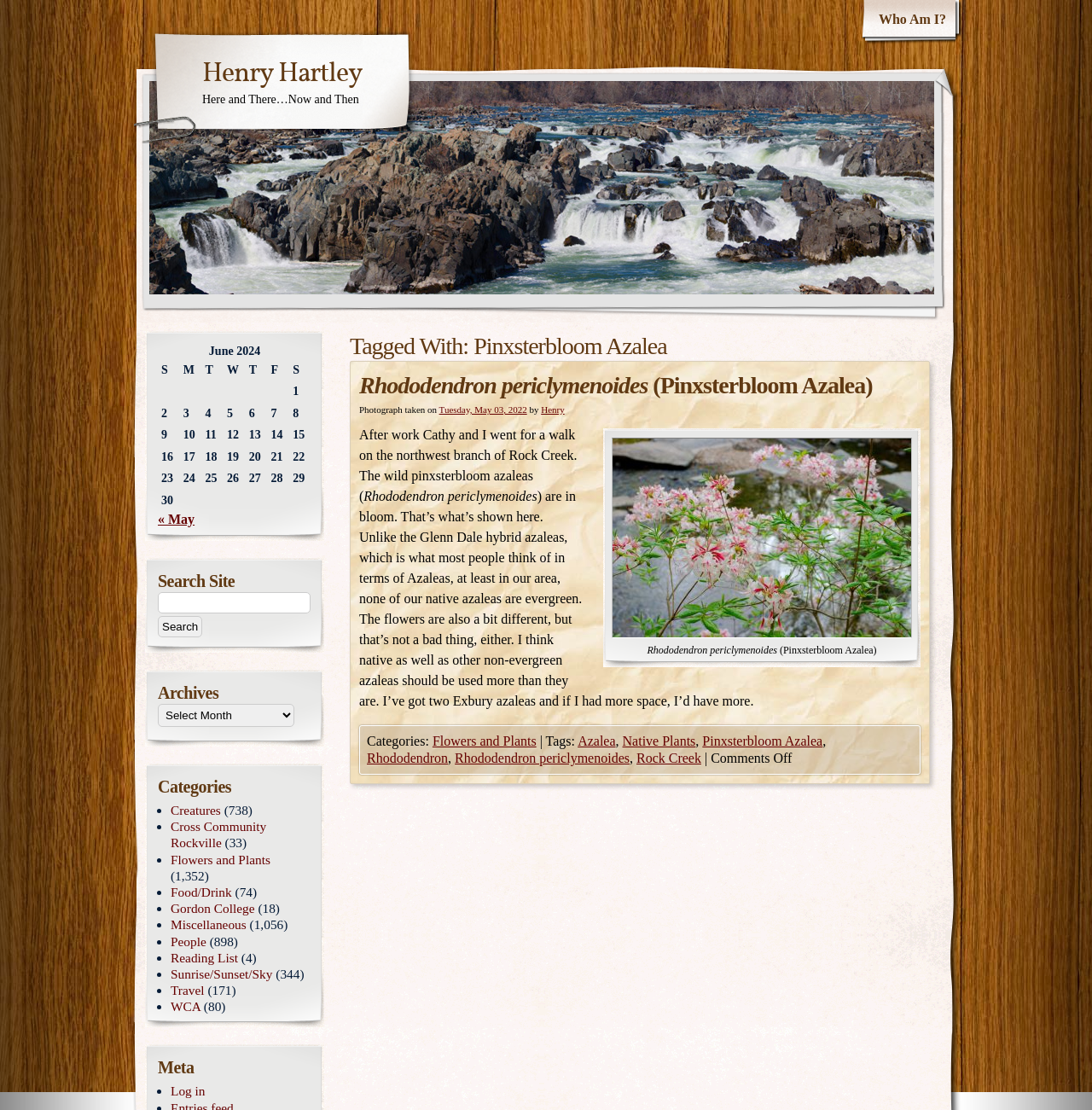Extract the bounding box coordinates of the UI element described: "parent_node: Search for: value="Search"". Provide the coordinates in the format [left, top, right, bottom] with values ranging from 0 to 1.

[0.145, 0.555, 0.185, 0.574]